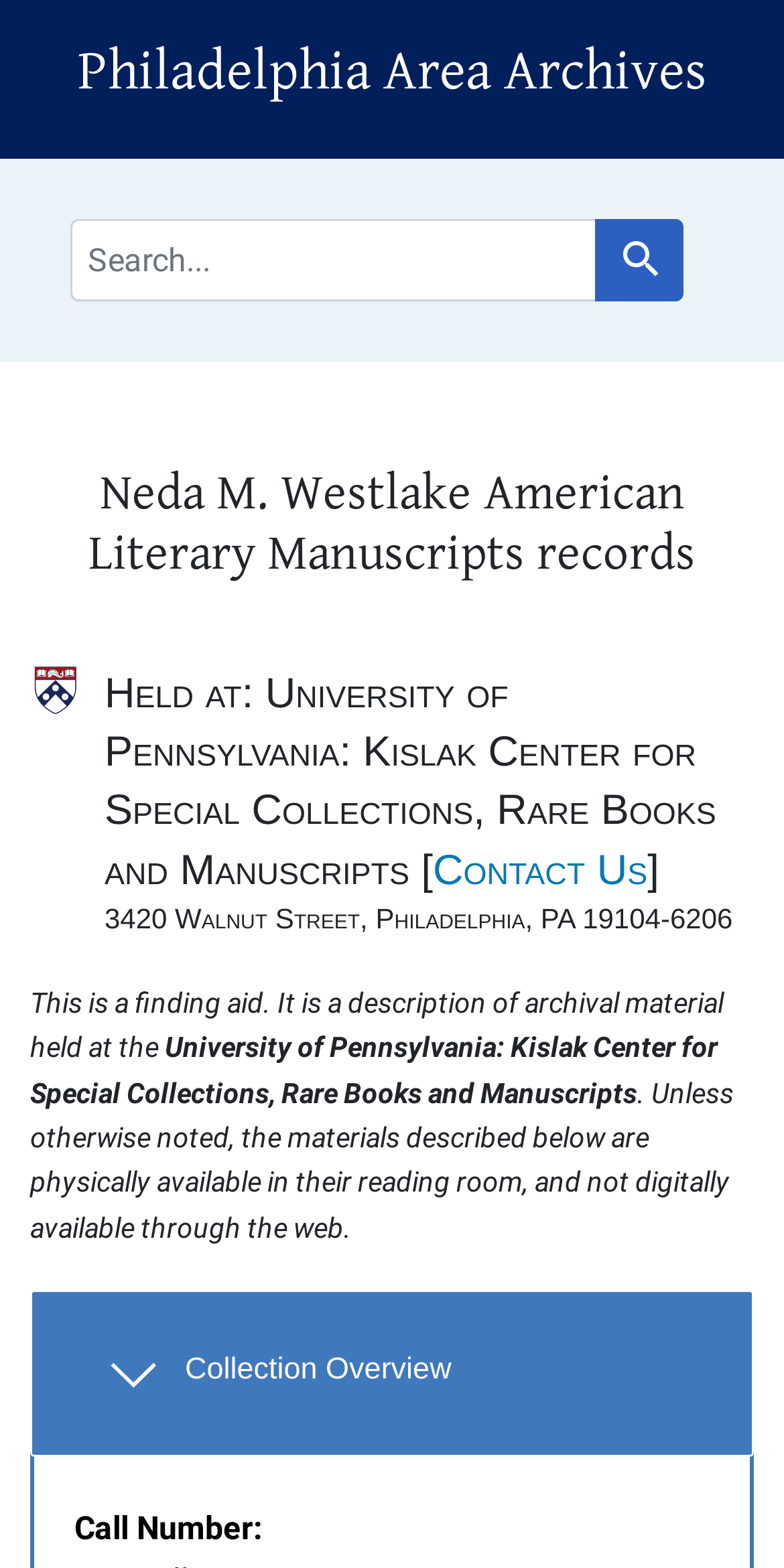Give a comprehensive overview of the webpage, including key elements.

This webpage is about the Neda M. Westlake American Literary Manuscripts records, which are archived at the University of Pennsylvania: Kislak Center for Special Collections, Rare Books and Manuscripts. 

At the top left, there are two links, "Skip to search" and "Skip to main content", followed by a heading that reads "Philadelphia Area Archives". Below this, there is a navigation section labeled "Search", which contains a search bar with a placeholder text "search for", a textbox, and a "Search" button.

The main content section is divided into several parts. The first part has a heading "Neda M. Westlake American Literary Manuscripts records" and is followed by a section labeled "Notifications". 

Below this, there is a section that provides information about the archival material, including the location "Held at: University of Pennsylvania: Kislak Center for Special Collections, Rare Books and Manuscripts" and a contact link "Contact Us". The address of the Kislak Center is also provided.

The next section is a description of the archival material, explaining that it is a finding aid and that the materials are physically available in the reading room, but not digitally available through the web.

Further down, there is a section labeled "Overview and metadata sections", which contains a heading "Collection Overview". This section has a button that expands to reveal more information, including a description list with a term "Call Number:".